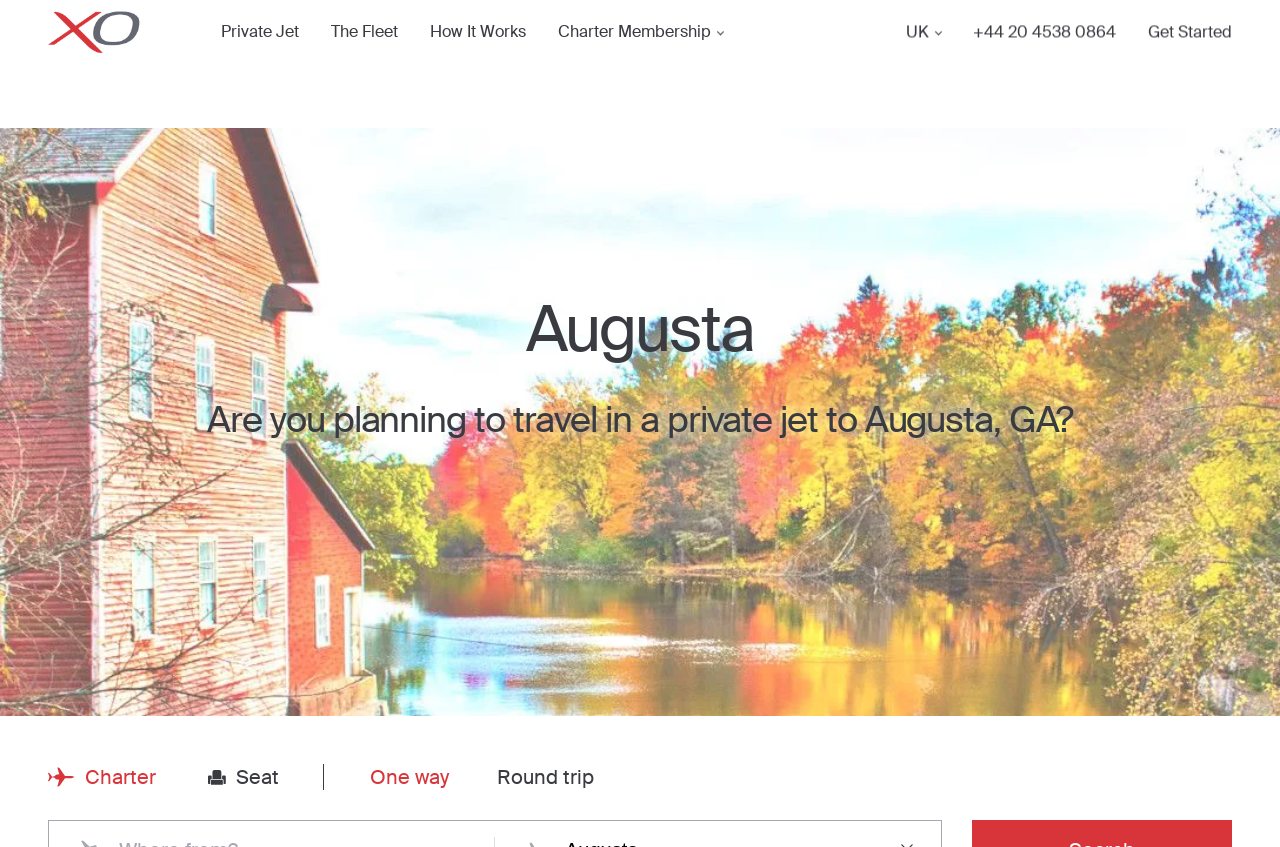Please provide a detailed answer to the question below based on the screenshot: 
What type of membership is offered on the webpage?

The webpage mentions a 'Charter Membership' button, which implies that the website offers a membership program for private jet charter services.